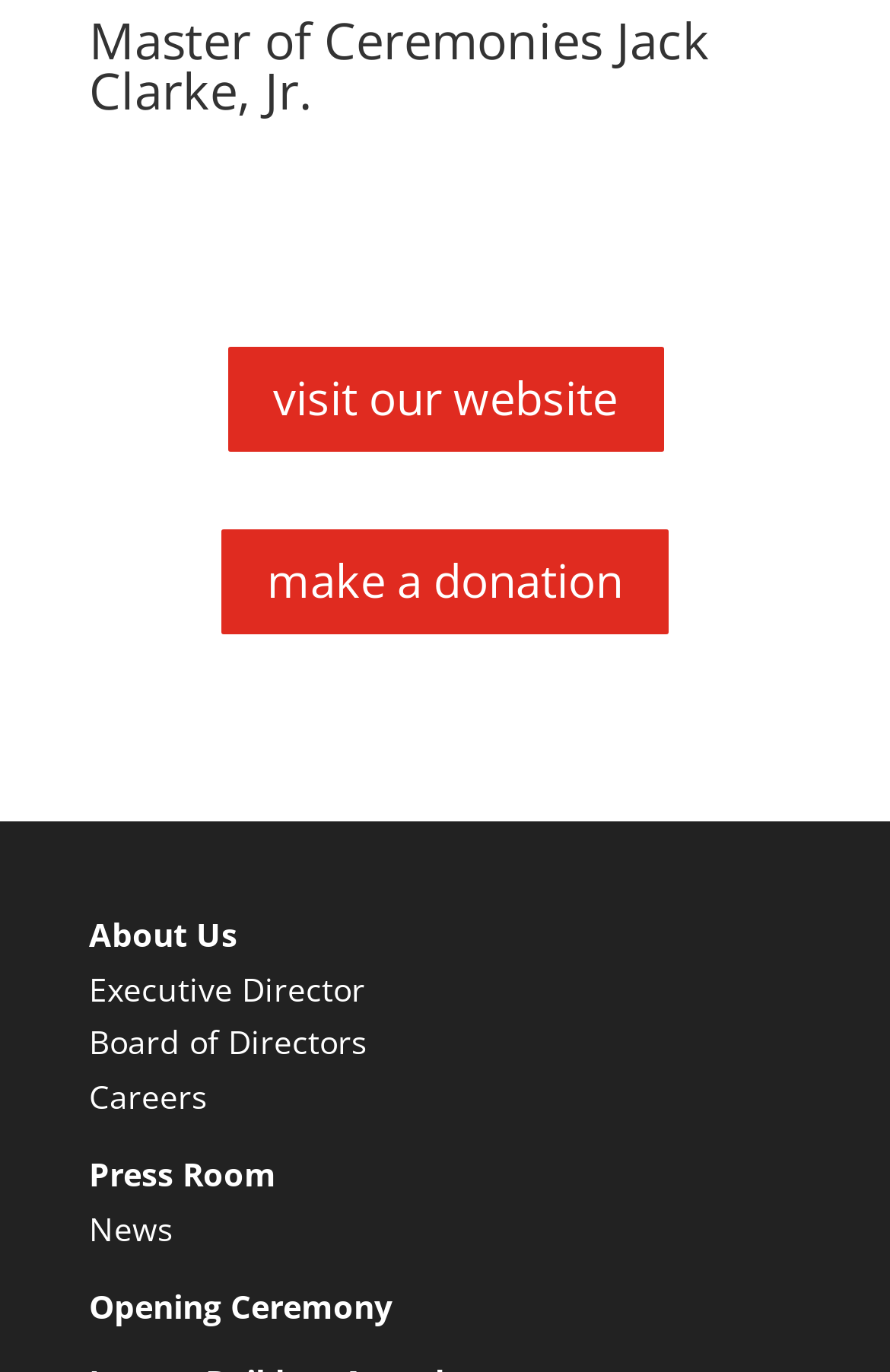Use a single word or phrase to answer the question:
How many links are available in the webpage?

8